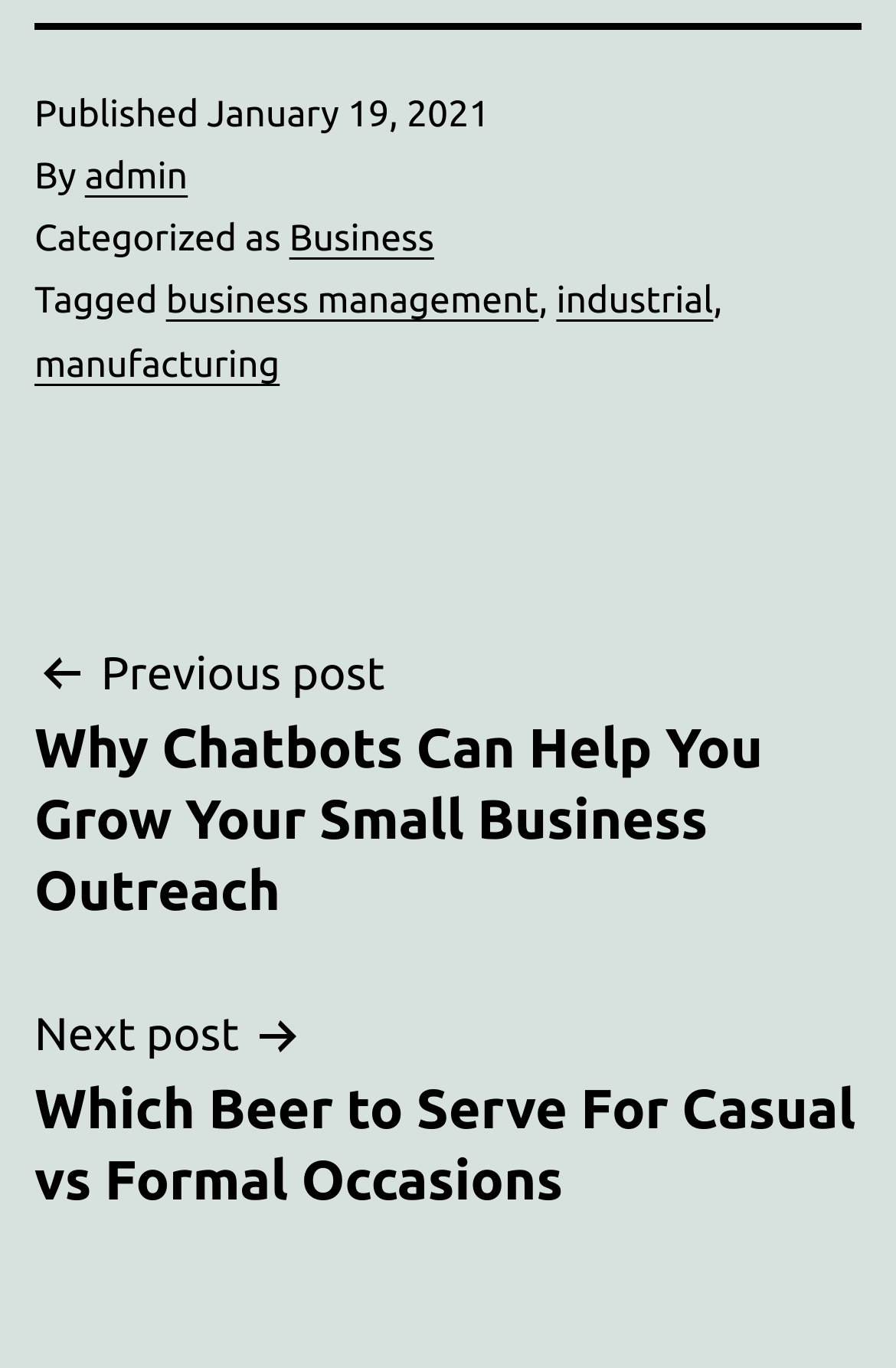What is the title of the previous post?
Based on the screenshot, respond with a single word or phrase.

Why Chatbots Can Help You Grow Your Small Business Outreach